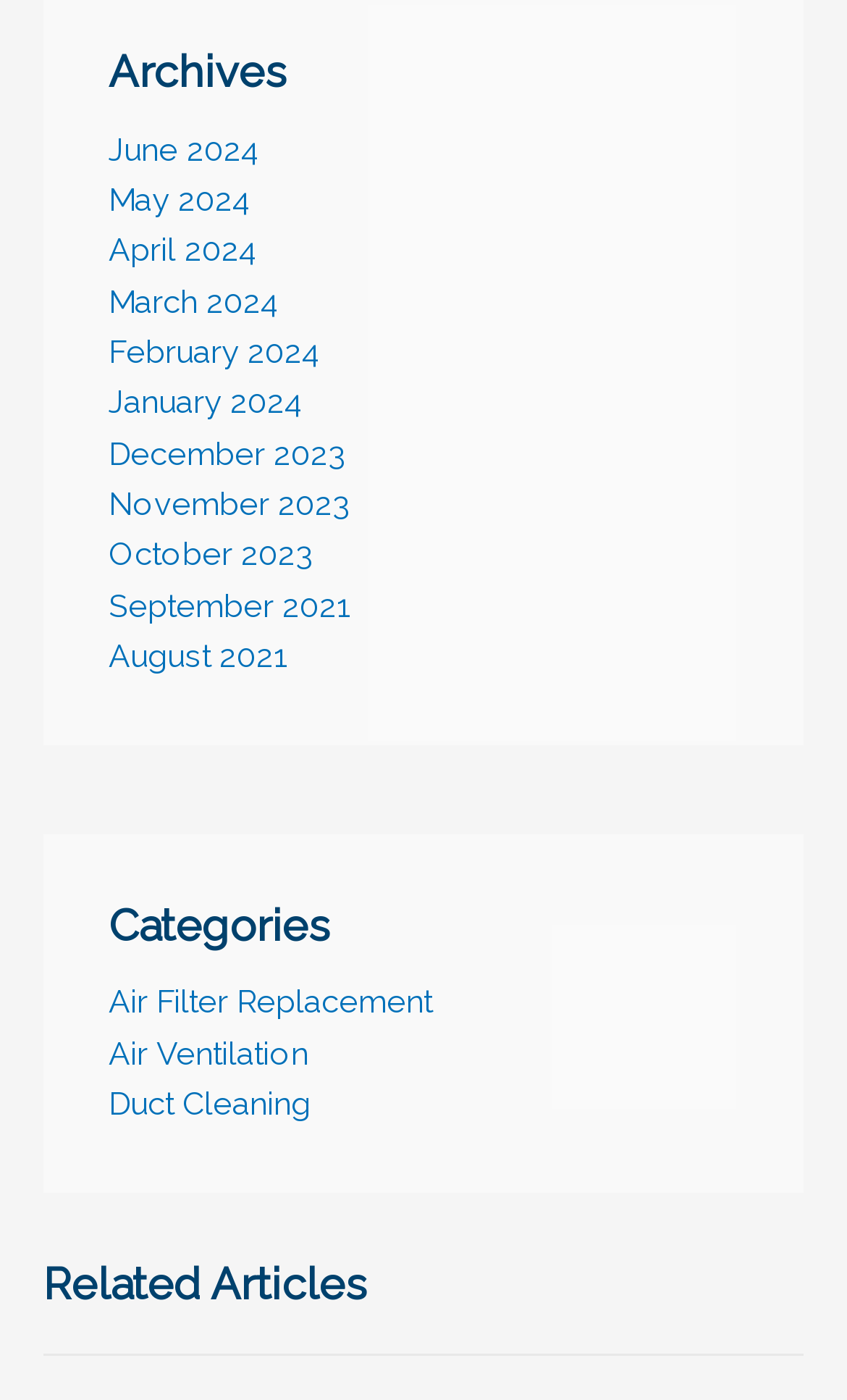Please identify the bounding box coordinates of the element that needs to be clicked to perform the following instruction: "view archives".

[0.128, 0.033, 0.872, 0.088]